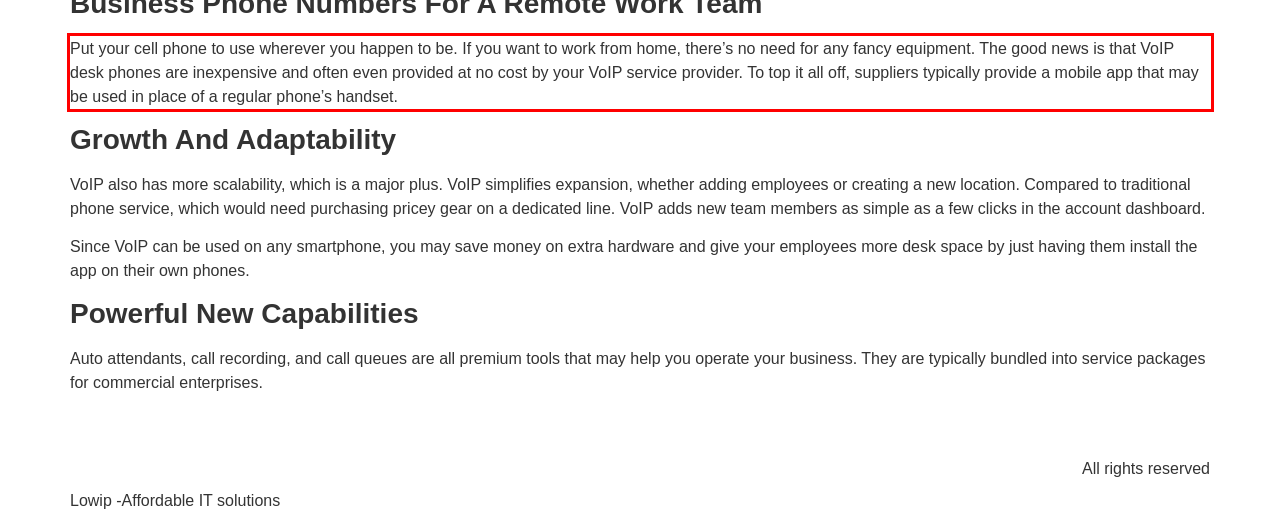Please analyze the provided webpage screenshot and perform OCR to extract the text content from the red rectangle bounding box.

Put your cell phone to use wherever you happen to be. If you want to work from home, there’s no need for any fancy equipment. The good news is that VoIP desk phones are inexpensive and often even provided at no cost by your VoIP service provider. To top it all off, suppliers typically provide a mobile app that may be used in place of a regular phone’s handset.